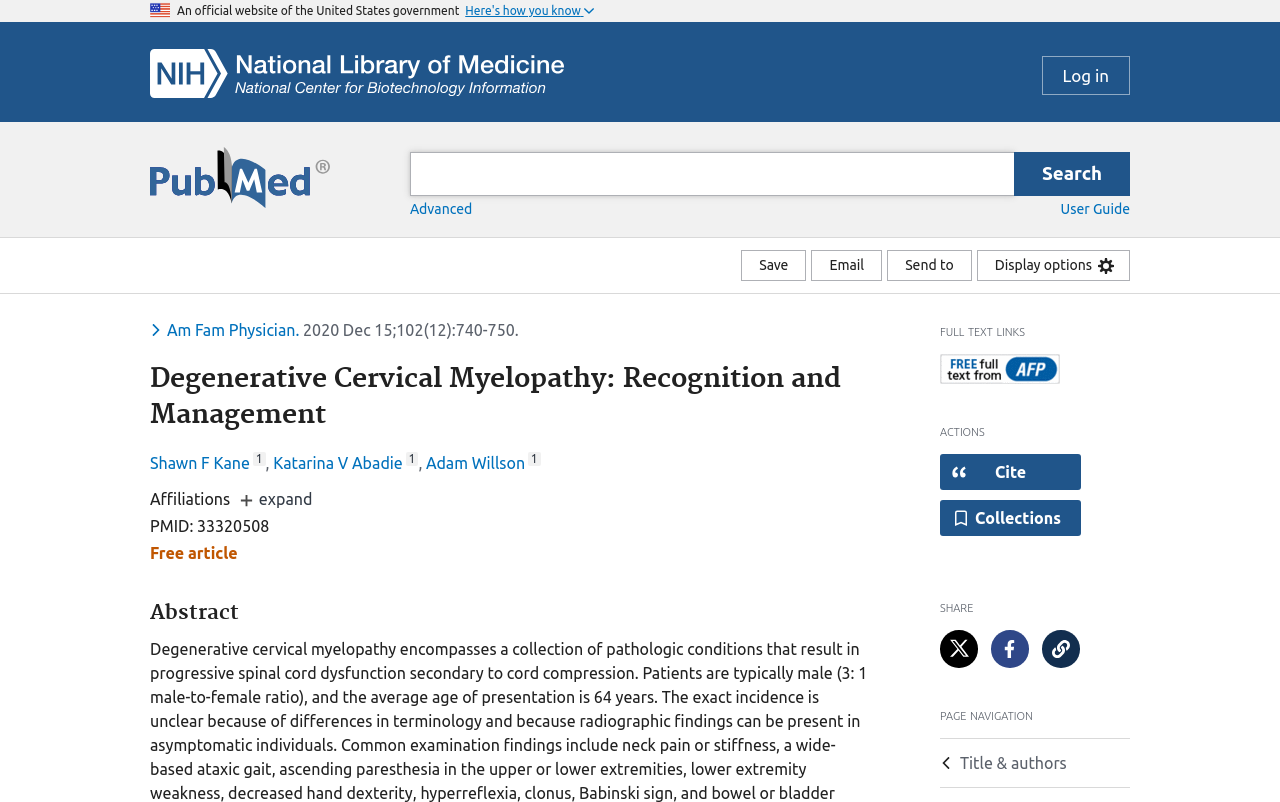Offer an extensive depiction of the webpage and its key elements.

The webpage is about an article titled "Degenerative Cervical Myelopathy: Recognition and Management" on PubMed. At the top, there is a header section with a U.S. flag image, an official government website label, and a button to expand a dropdown menu. Below this, there is a search bar with a PubMed logo and a combobox to input search queries. 

To the right of the search bar, there are links to log in, advanced search, and a user guide. Below the search bar, there are buttons to save, email, and send the article to others, as well as a button to display options. 

The main content of the webpage is divided into sections, including full-text links, actions, and sharing options. The full-text links section has a logo and a link to access the full article. The actions section has buttons to cite the article, save it to a collection, and open a dialog with citation text in different styles. The sharing section has links to share the article on Twitter and Facebook, as well as a button to show the article's permalink.

Below these sections, there is a navigation menu with links to different parts of the article, including the title and authors section. The article's title and authors are listed, along with the journal name, publication date, and volume information. The authors' names are listed with superscript numbers indicating their affiliations. There is also a button to expand the authors' list and a label indicating that the article is free to access. Finally, there is a heading for the abstract section, which likely contains a summary of the article's content.